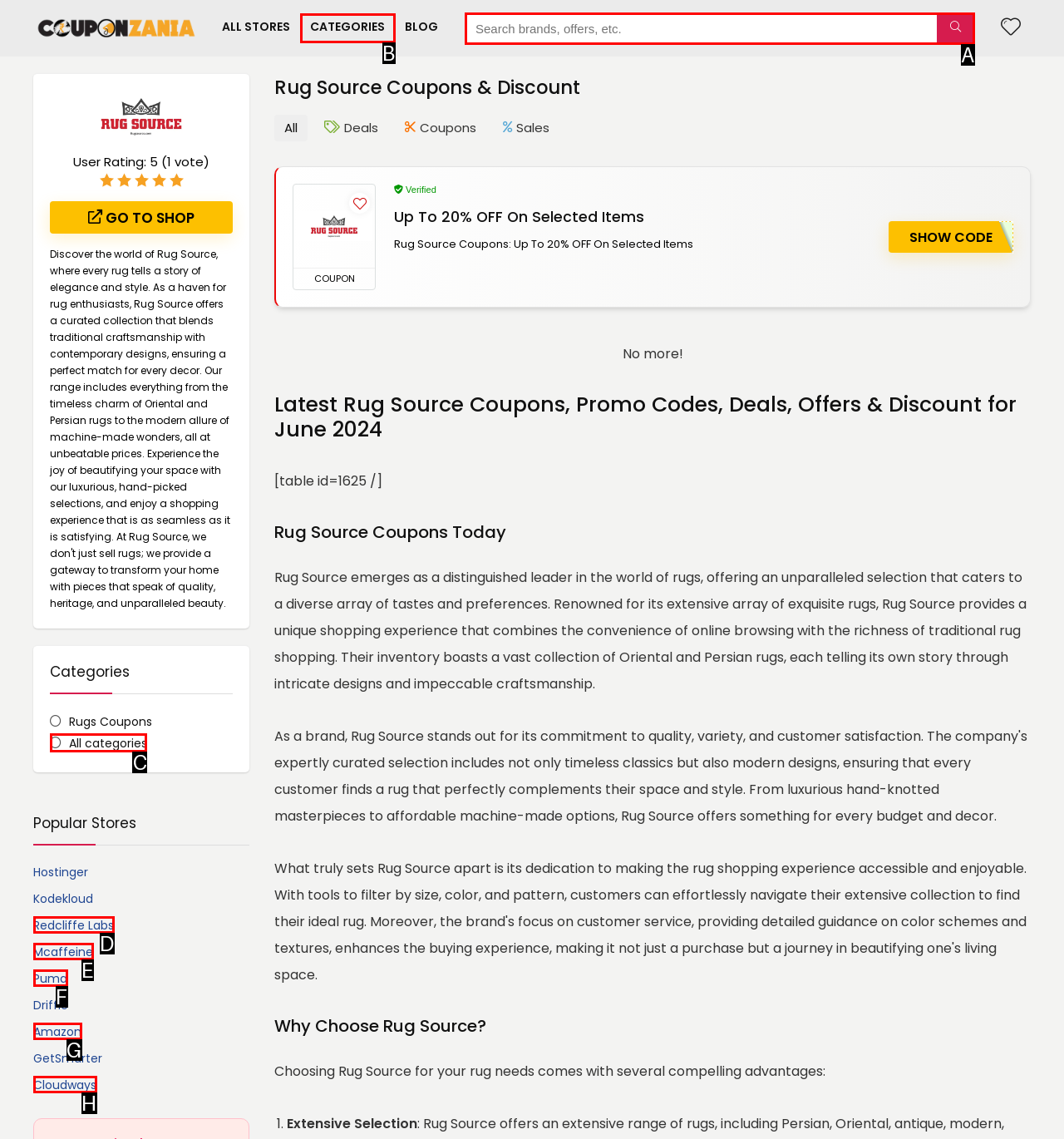Determine the letter of the element to click to accomplish this task: Search for brands, offers, etc.. Respond with the letter.

A